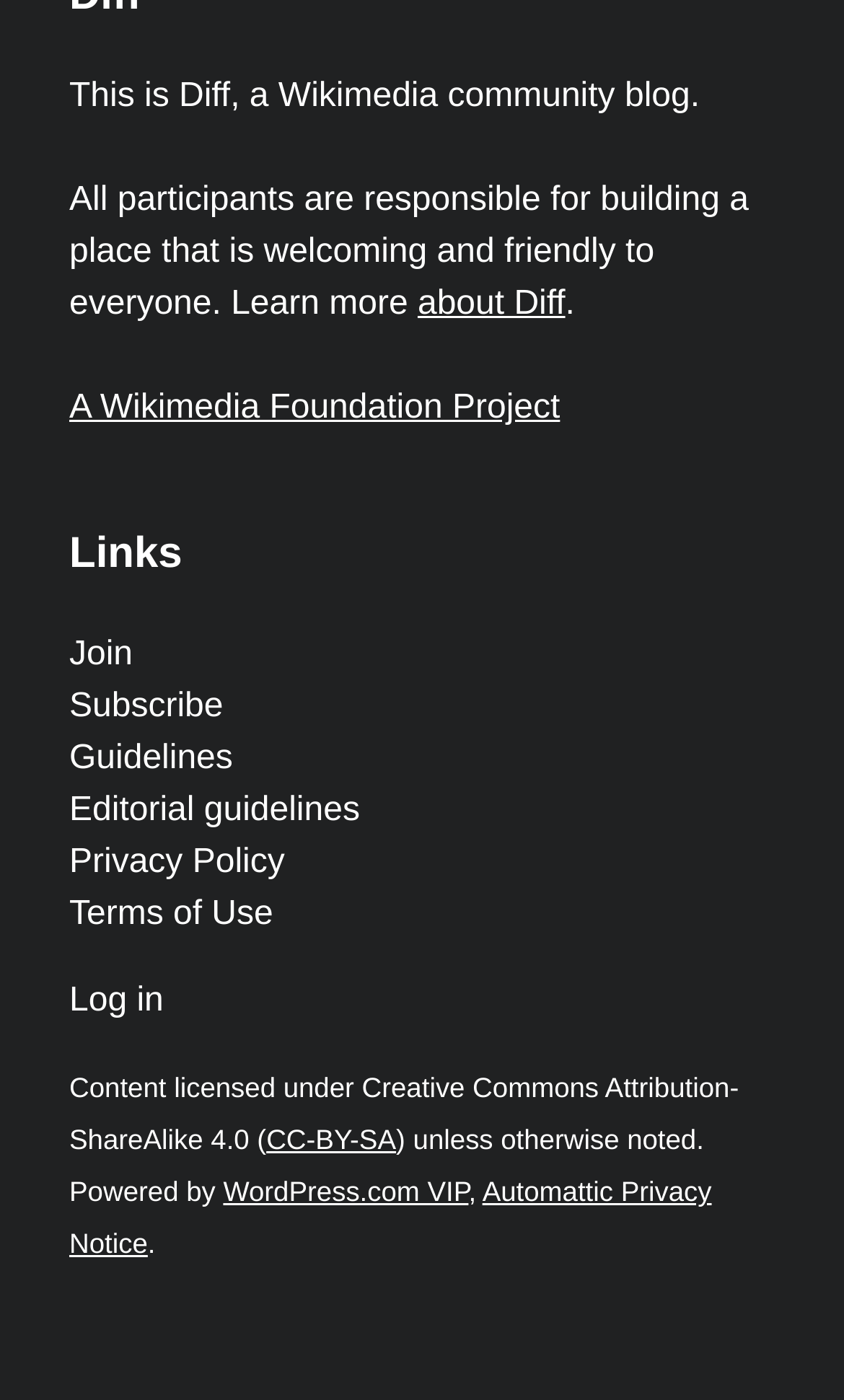Determine the bounding box coordinates for the UI element with the following description: "bomb it". The coordinates should be four float numbers between 0 and 1, represented as [left, top, right, bottom].

None